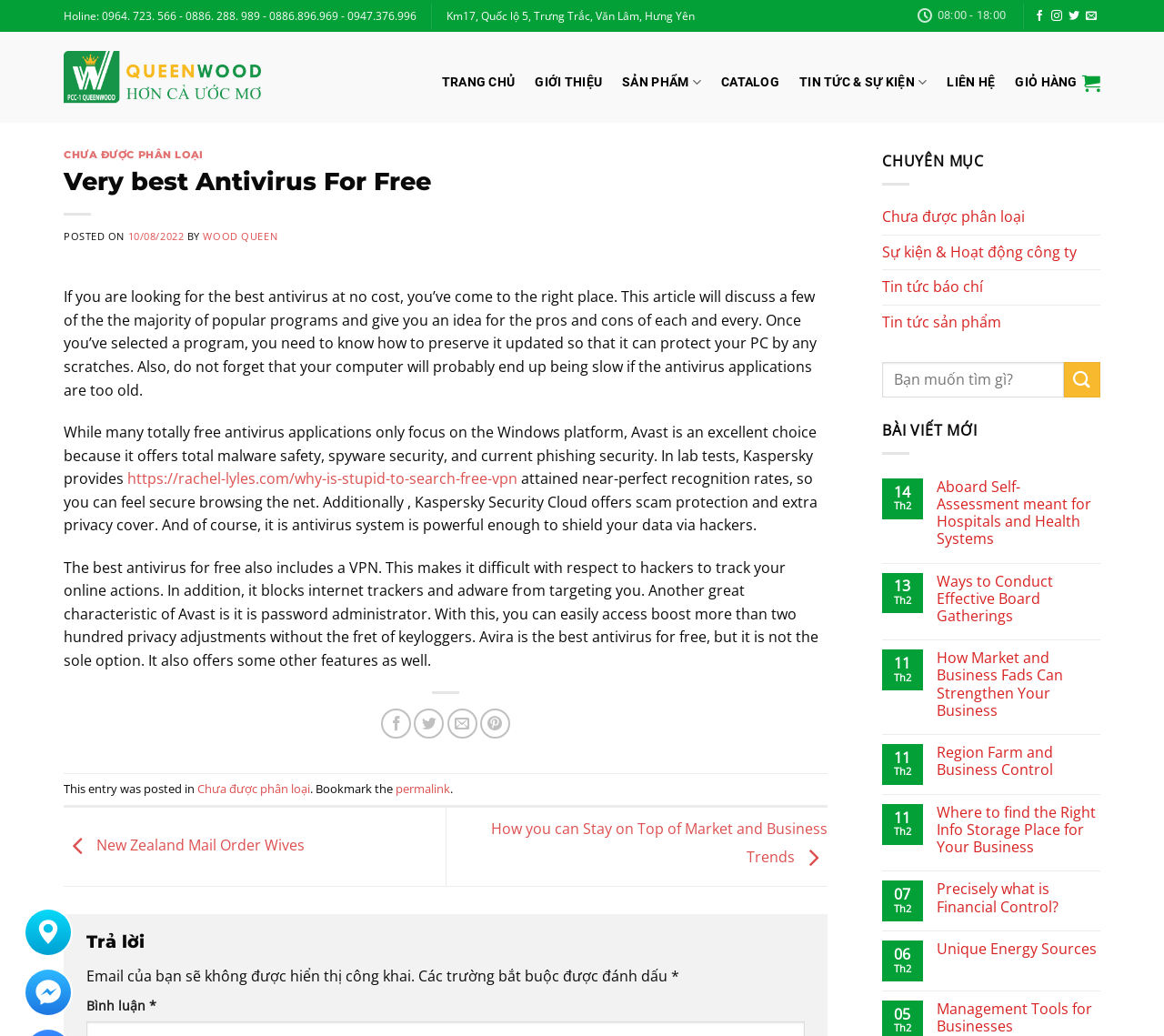What is the phone number of the company?
Provide a detailed answer to the question using information from the image.

The phone number of the company can be found at the top of the webpage, in the first StaticText element, which is 'Holine: 0964. 723. 566 - 0886. 288. 989 - 0886.896.969 - 0947.376.996'.